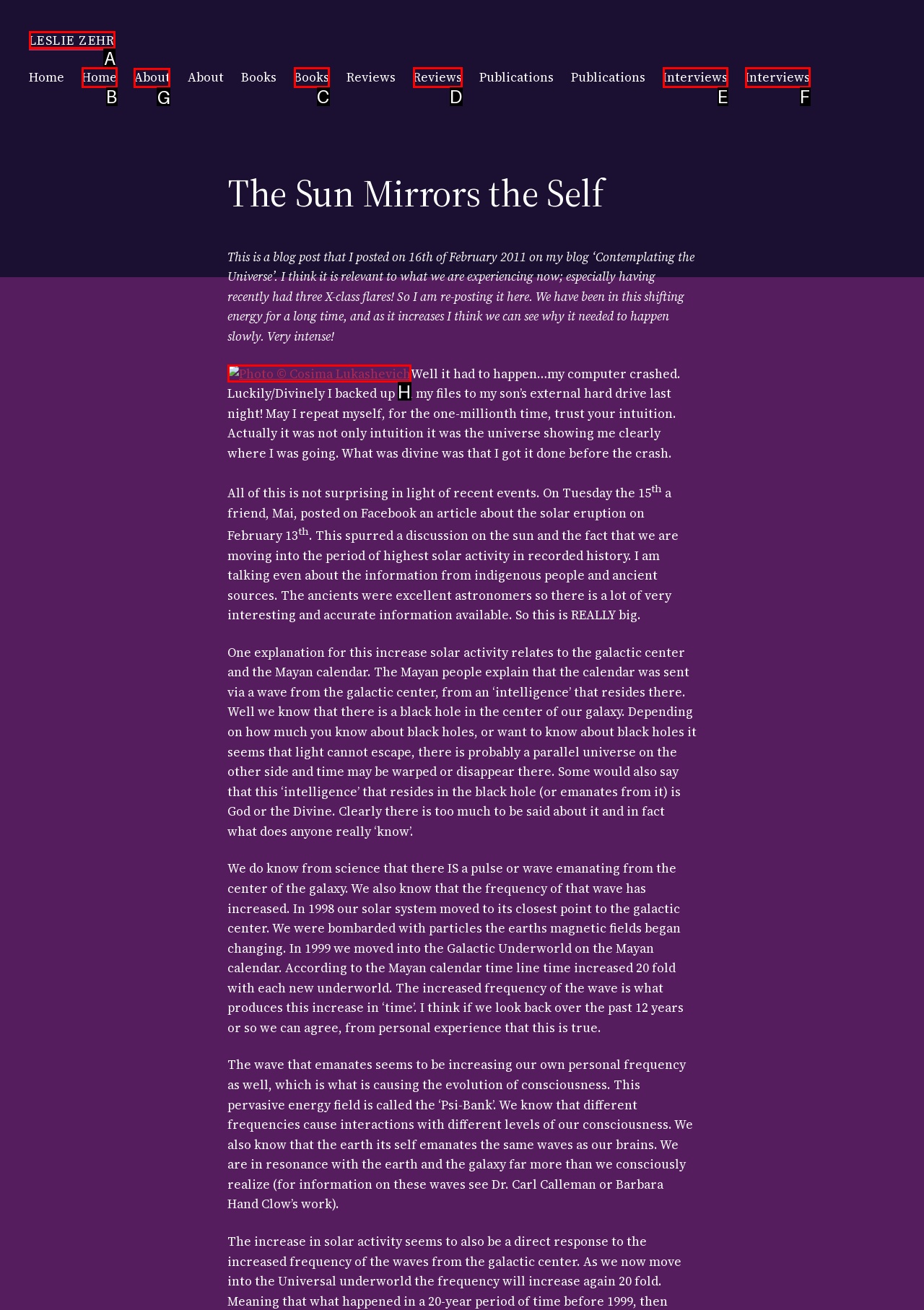Tell me the letter of the correct UI element to click for this instruction: Click the 'About' link. Answer with the letter only.

G